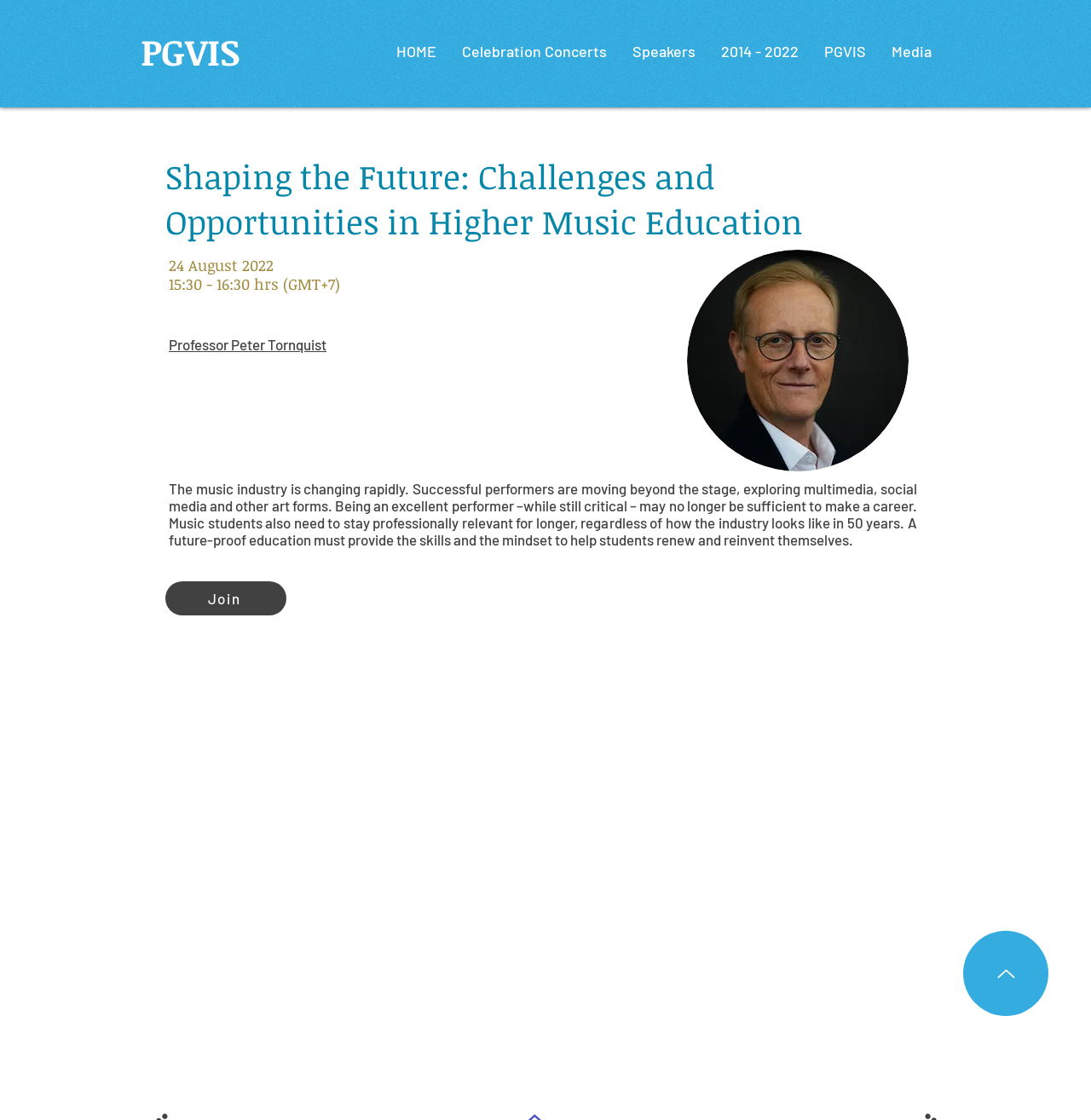Generate a thorough caption that explains the contents of the webpage.

The webpage is about "Shaping the Future: Challenges and Opportunities in Higher Music Education". At the top left, there is a link to "PGVIS". To the right of it, there is a navigation menu labeled "Site" that contains several links, including "HOME", "Celebration Concerts", "Speakers", and "PGVIS" again. Below the navigation menu, there is a heading that displays the title of the webpage.

Below the title, there is a section that appears to be an event details section. It contains a heading with the date "24 August 2022" and a subheading with the time "15:30 - 16:30 hrs (GMT+7)". Below this section, there is a link to "Professor Peter Tornquist".

To the right of the event details section, there is an image with a caption "1920_20211115petertornquist-2.jpg". The image is displayed prominently, taking up a significant portion of the page.

Below the image, there is a block of text that discusses the changing music industry and the need for music students to stay professionally relevant. The text explains that a future-proof education must provide the skills and mindset to help students renew and reinvent themselves.

Below the text, there is a button labeled "Join". At the bottom right of the page, there is a link labeled "Up".